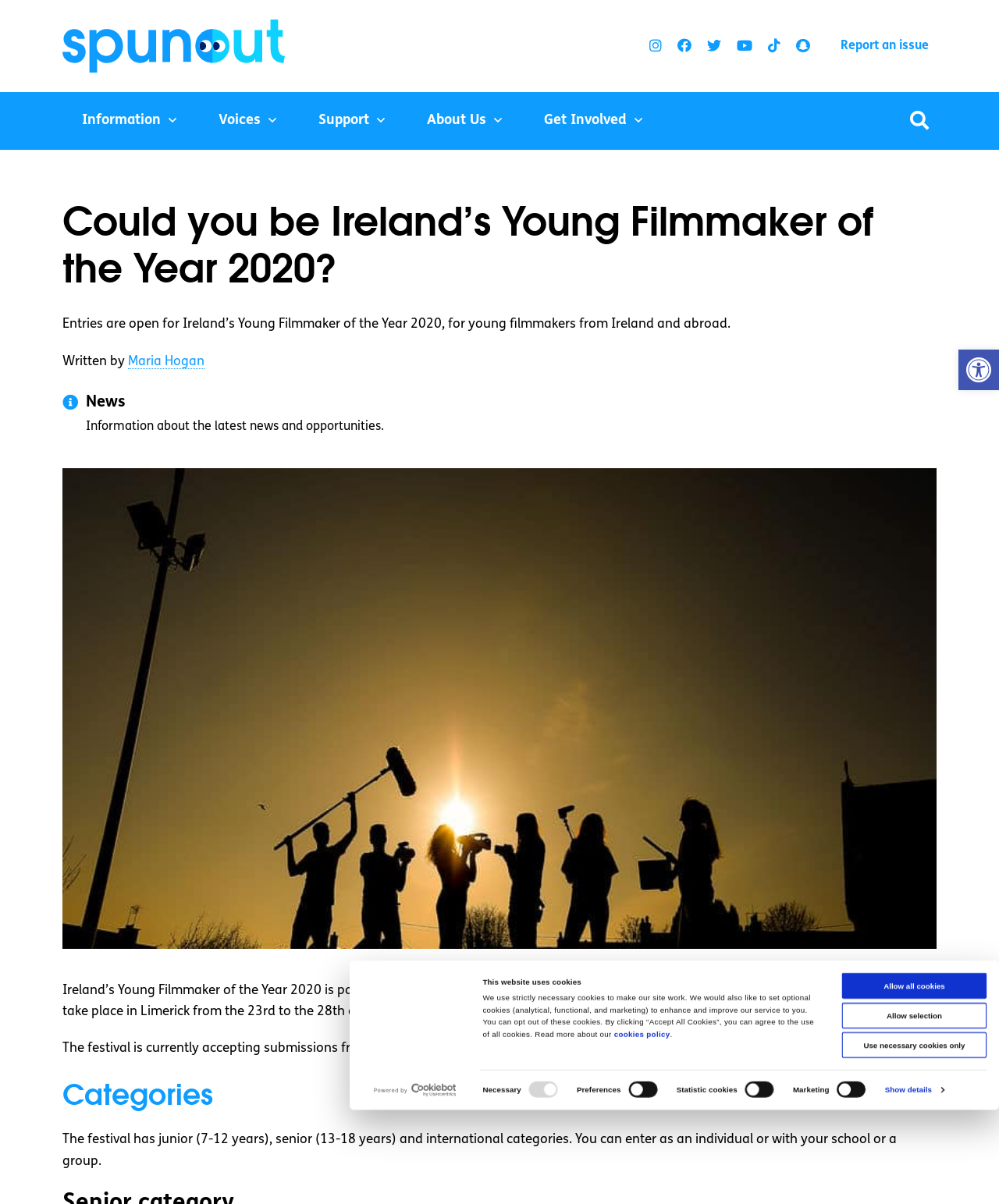Please determine the primary heading and provide its text.

Could you be Ireland’s Young Filmmaker of the Year 2020?